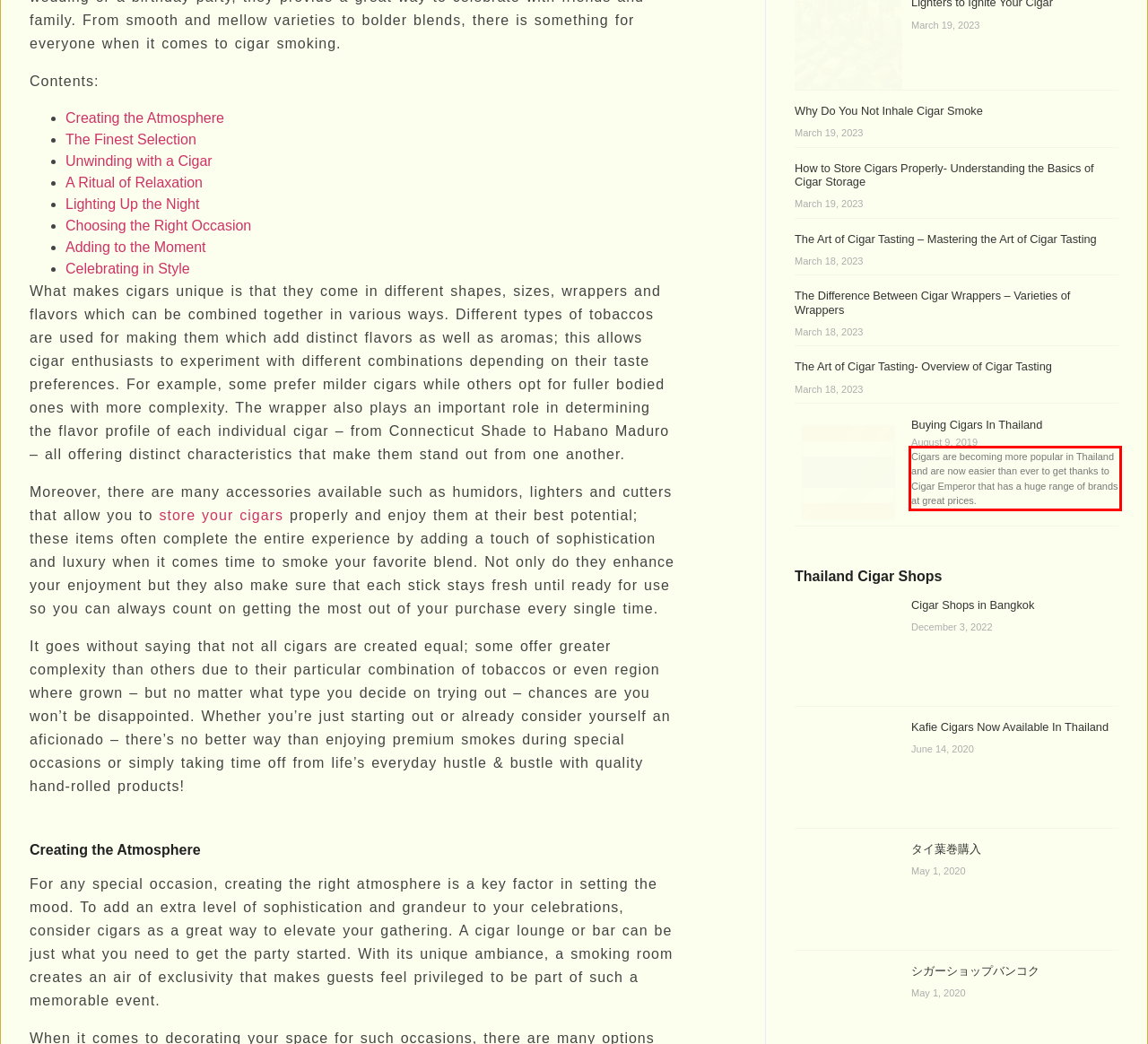Within the screenshot of a webpage, identify the red bounding box and perform OCR to capture the text content it contains.

Cigars are becoming more popular in Thailand and are now easier than ever to get thanks to Cigar Emperor that has a huge range of brands at great prices.